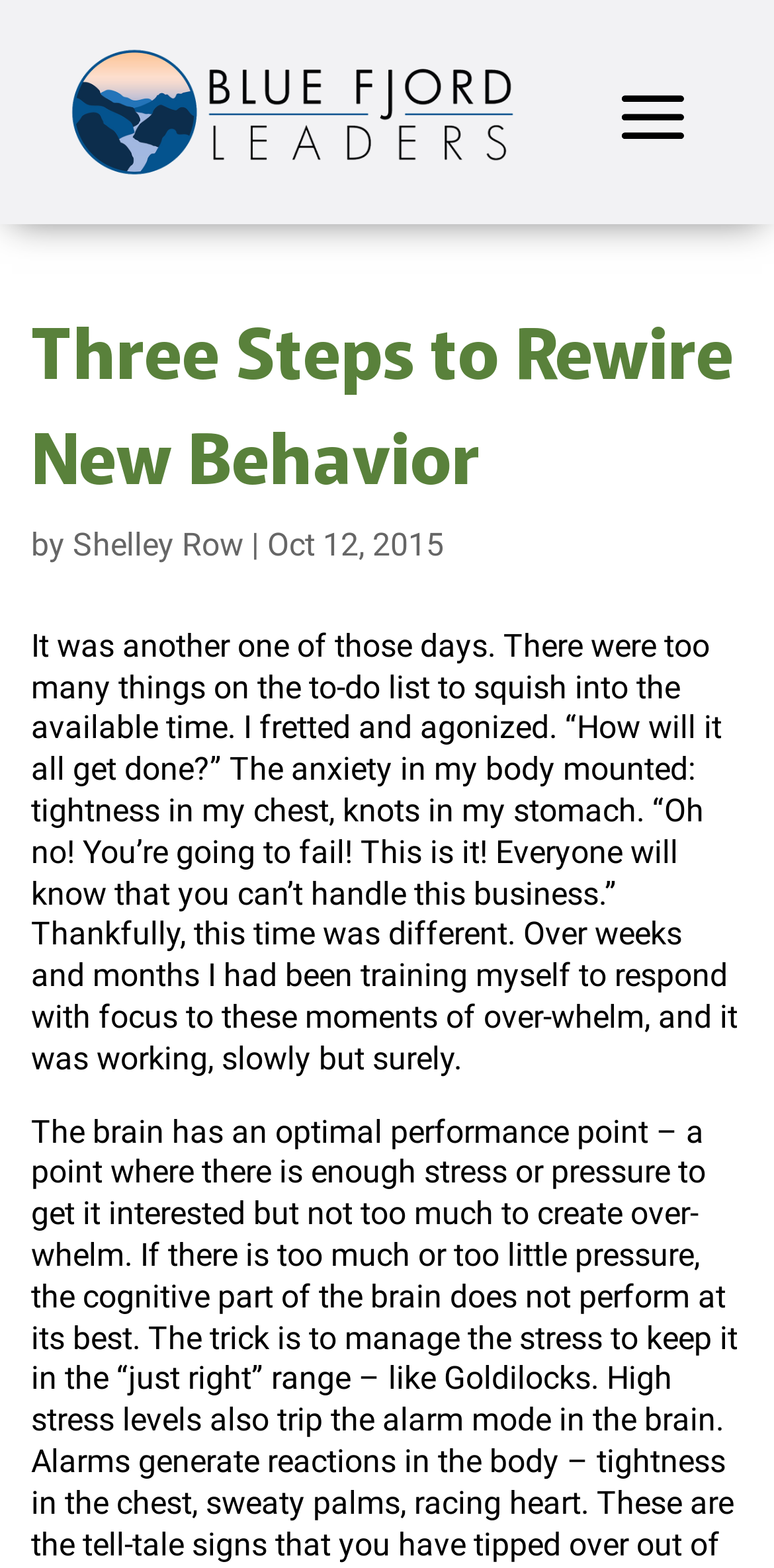Offer a detailed account of what is visible on the webpage.

The webpage appears to be a blog post or article titled "Three Steps to Rewire New Behavior" by Shelley Row, dated October 12, 2015. At the top of the page, there is a link to an unknown destination, situated near the top-left corner. Below this link, the title "Three Steps to Rewire New Behavior" is prominently displayed in a heading format, taking up most of the width of the page.

To the right of the title, the author's name "Shelley Row" is provided as a link, followed by a vertical bar and the publication date "Oct 12, 2015". The main content of the article is a lengthy paragraph that spans almost the entire width of the page, situated below the title and author information. The paragraph describes a personal anecdote about feeling overwhelmed by a to-do list and the anxiety that comes with it, but also mentions the author's progress in training themselves to respond to such moments with focus.